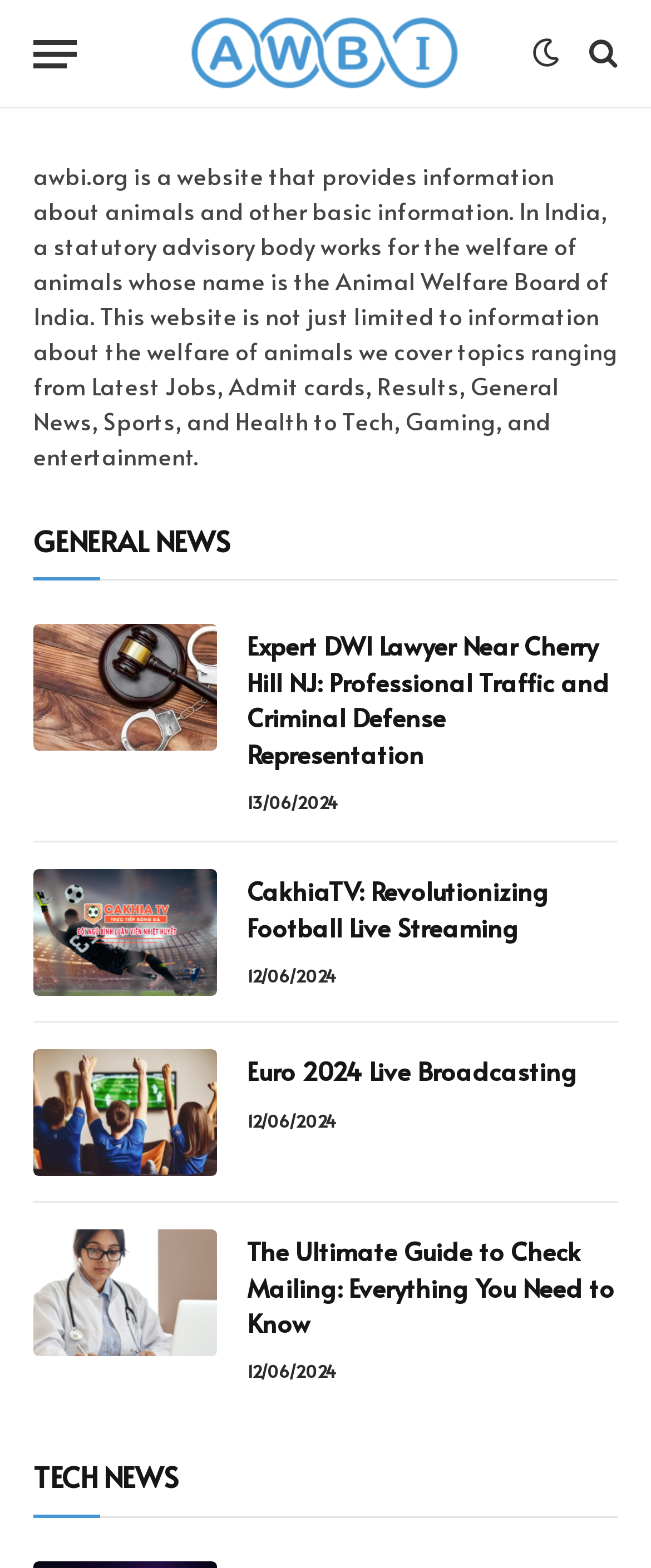How many articles are under the 'GENERAL NEWS' section?
Based on the visual content, answer with a single word or a brief phrase.

4